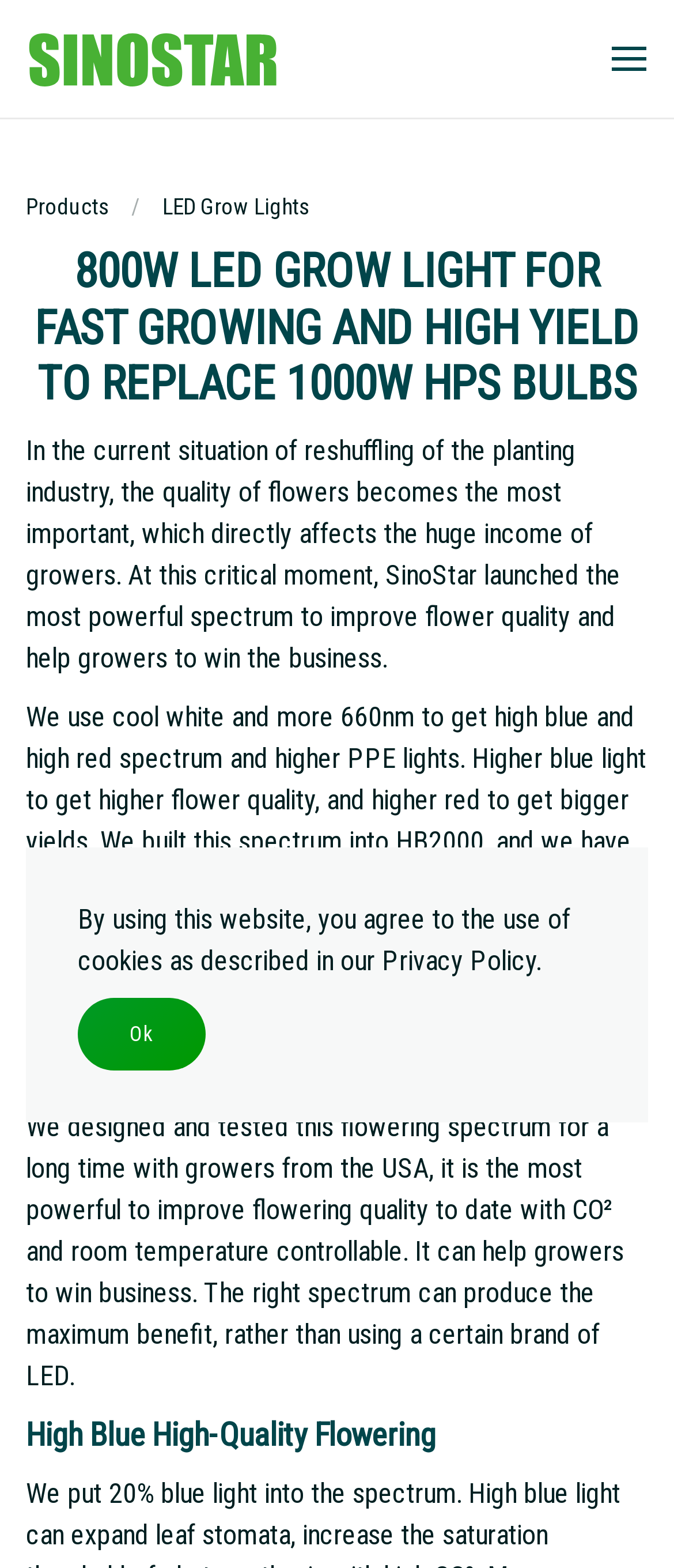What is the feature of the product's spectrum?
Look at the webpage screenshot and answer the question with a detailed explanation.

From the text 'We use cool white and more 660nm to get high blue and high red spectrum and higher PPE lights.', I can see that the product's spectrum has high blue and high red features. This is also mentioned in the heading 'High Blue High-Quality Flowering'.